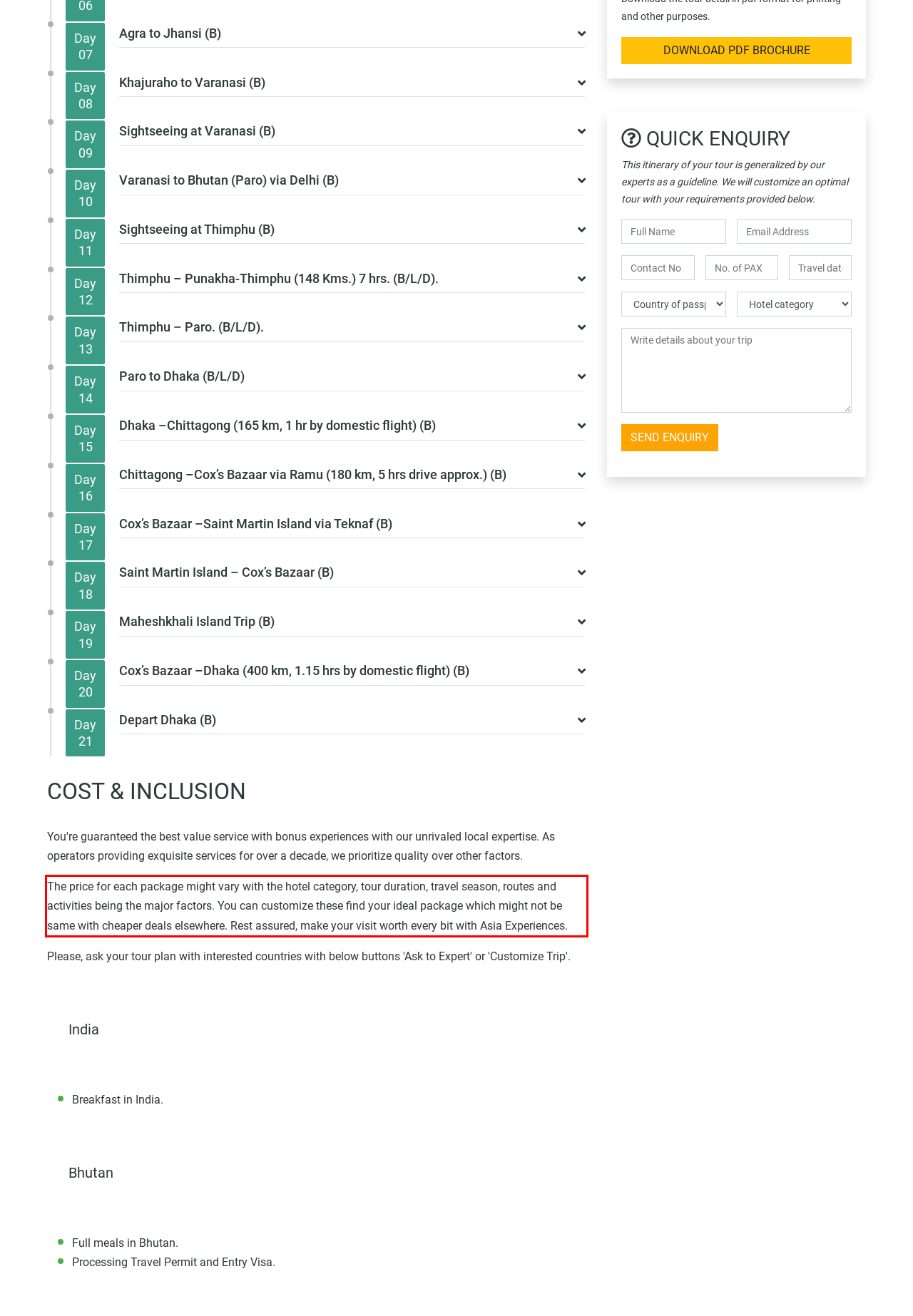You are presented with a webpage screenshot featuring a red bounding box. Perform OCR on the text inside the red bounding box and extract the content.

The price for each package might vary with the hotel category, tour duration, travel season, routes and activities being the major factors. You can customize these find your ideal package which might not be same with cheaper deals elsewhere. Rest assured, make your visit worth every bit with Asia Experiences.